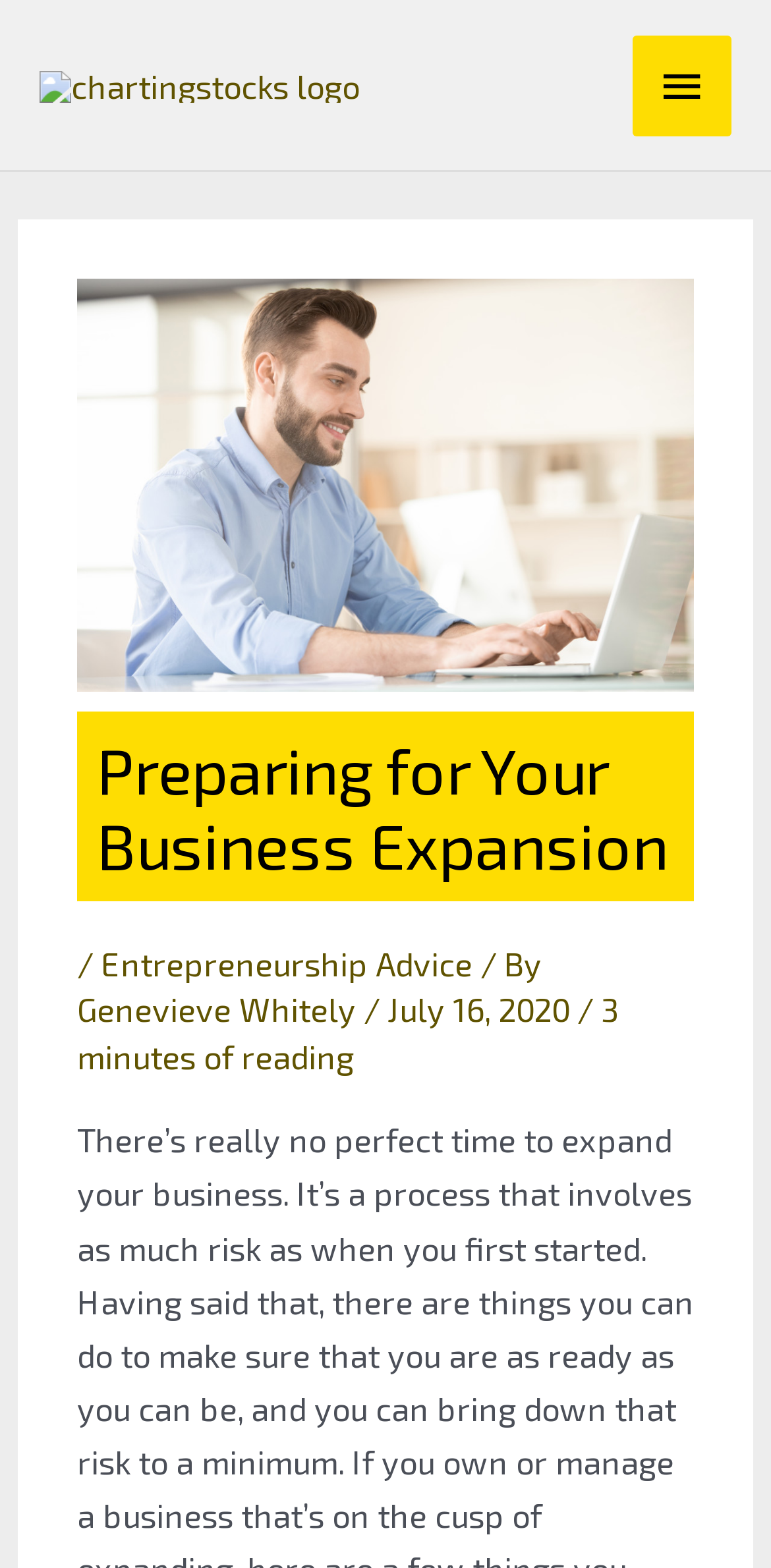Determine the title of the webpage and give its text content.

Preparing for Your Business Expansion